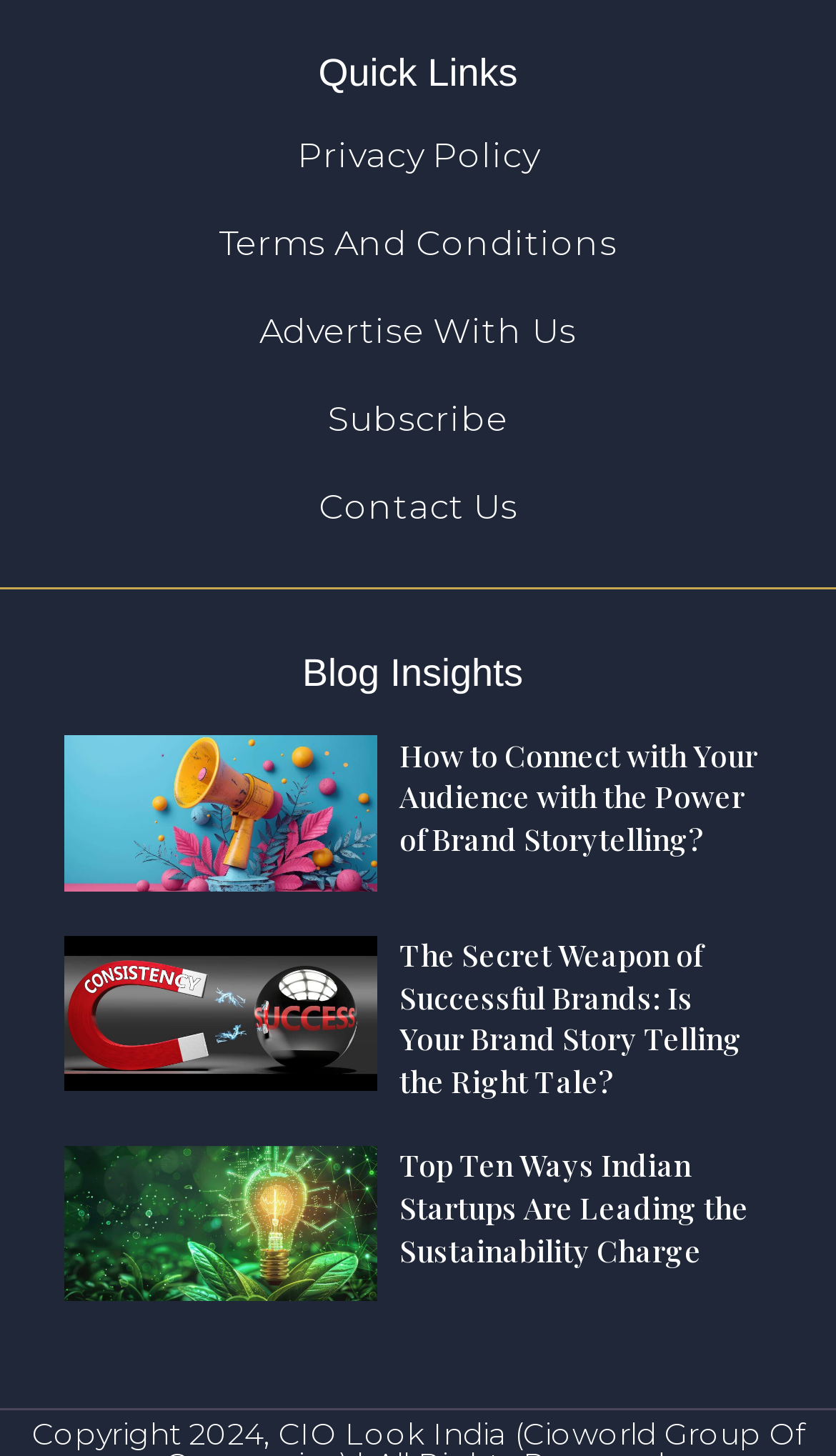Mark the bounding box of the element that matches the following description: "Advertise with us".

[0.0, 0.213, 1.0, 0.242]